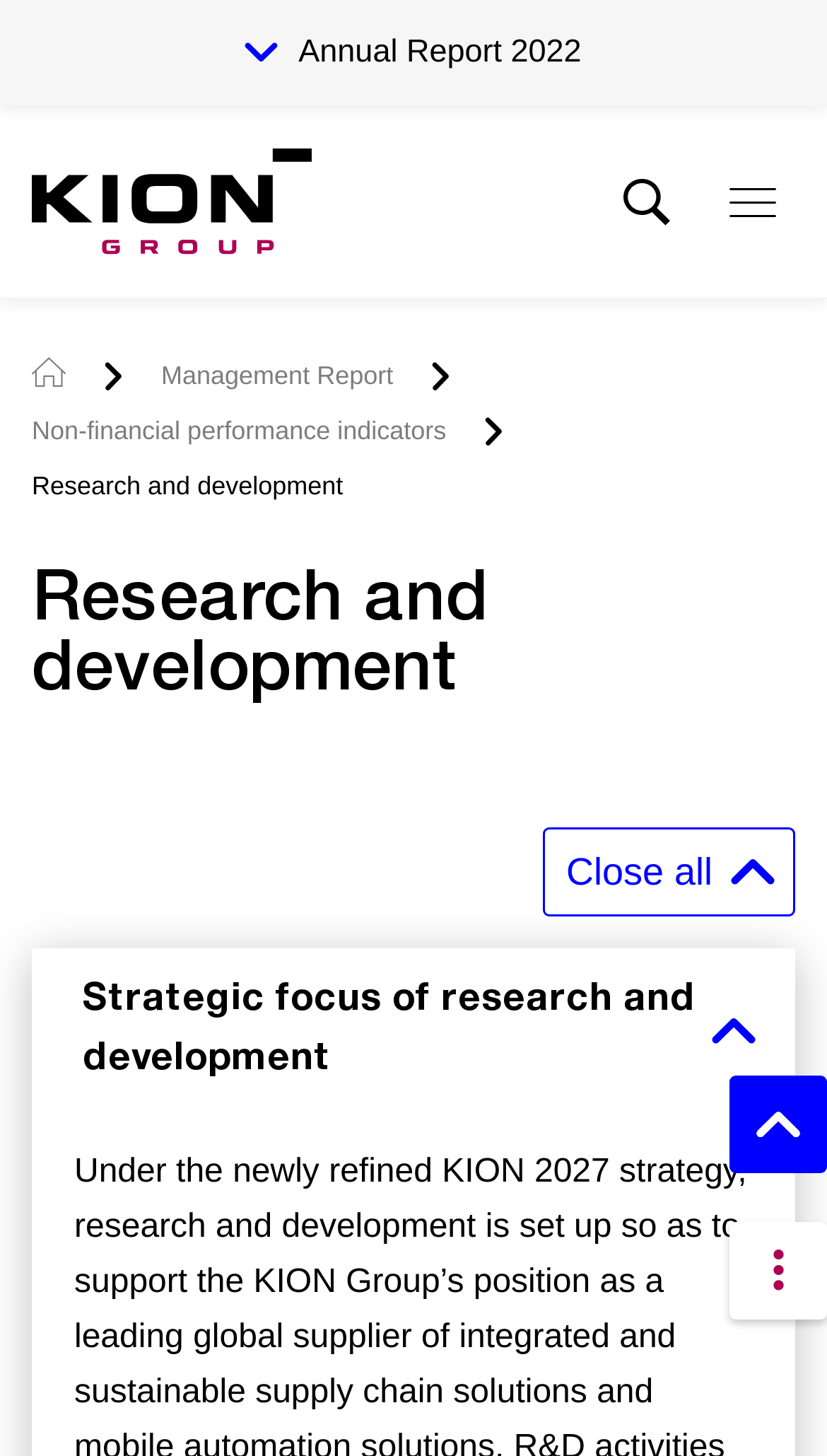From the webpage screenshot, predict the bounding box coordinates (top-left x, top-left y, bottom-right x, bottom-right y) for the UI element described here: Open all Close all

[0.656, 0.568, 0.962, 0.629]